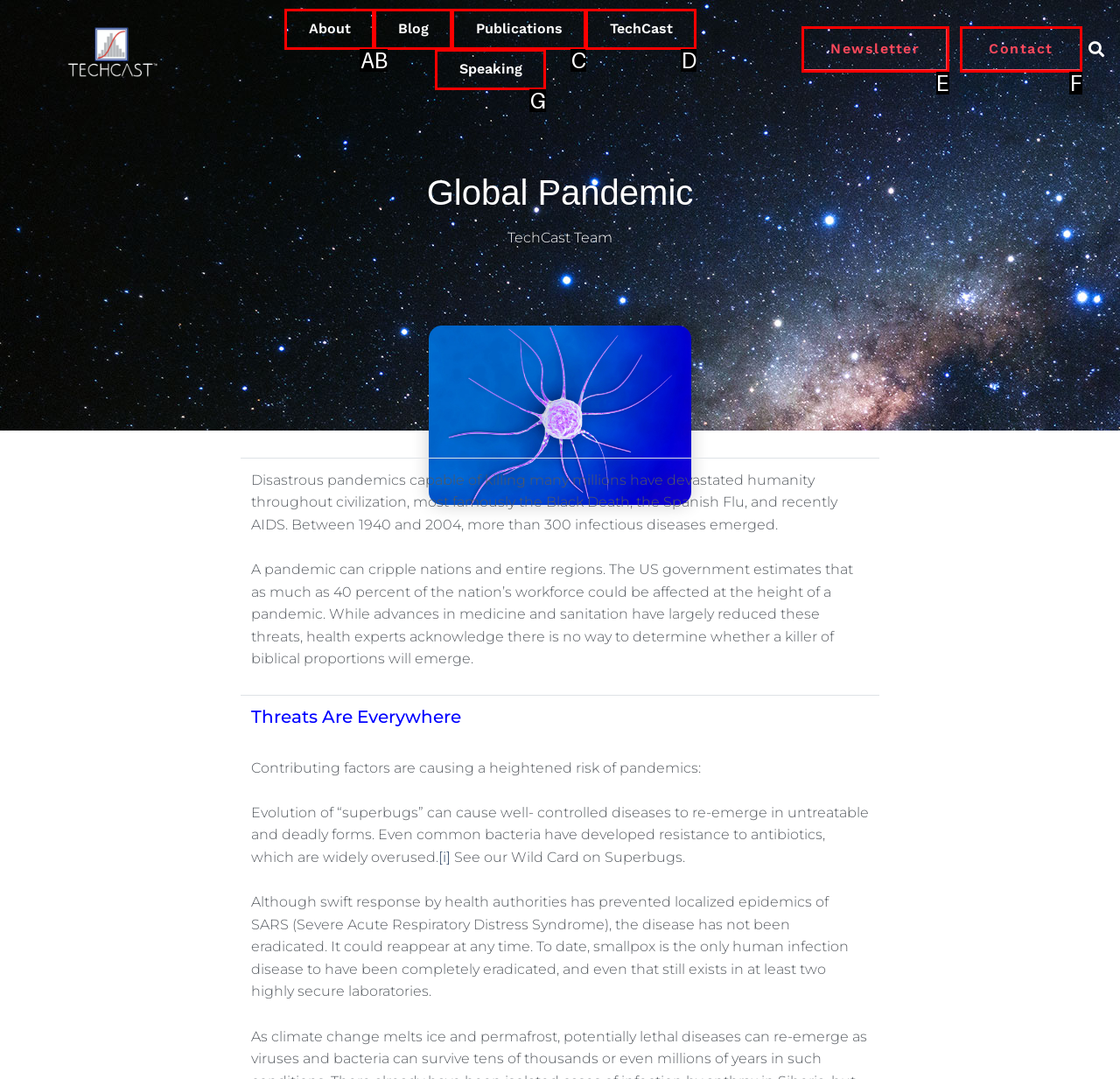Which HTML element among the options matches this description: Polygonatum simizui? Answer with the letter representing your choice.

None